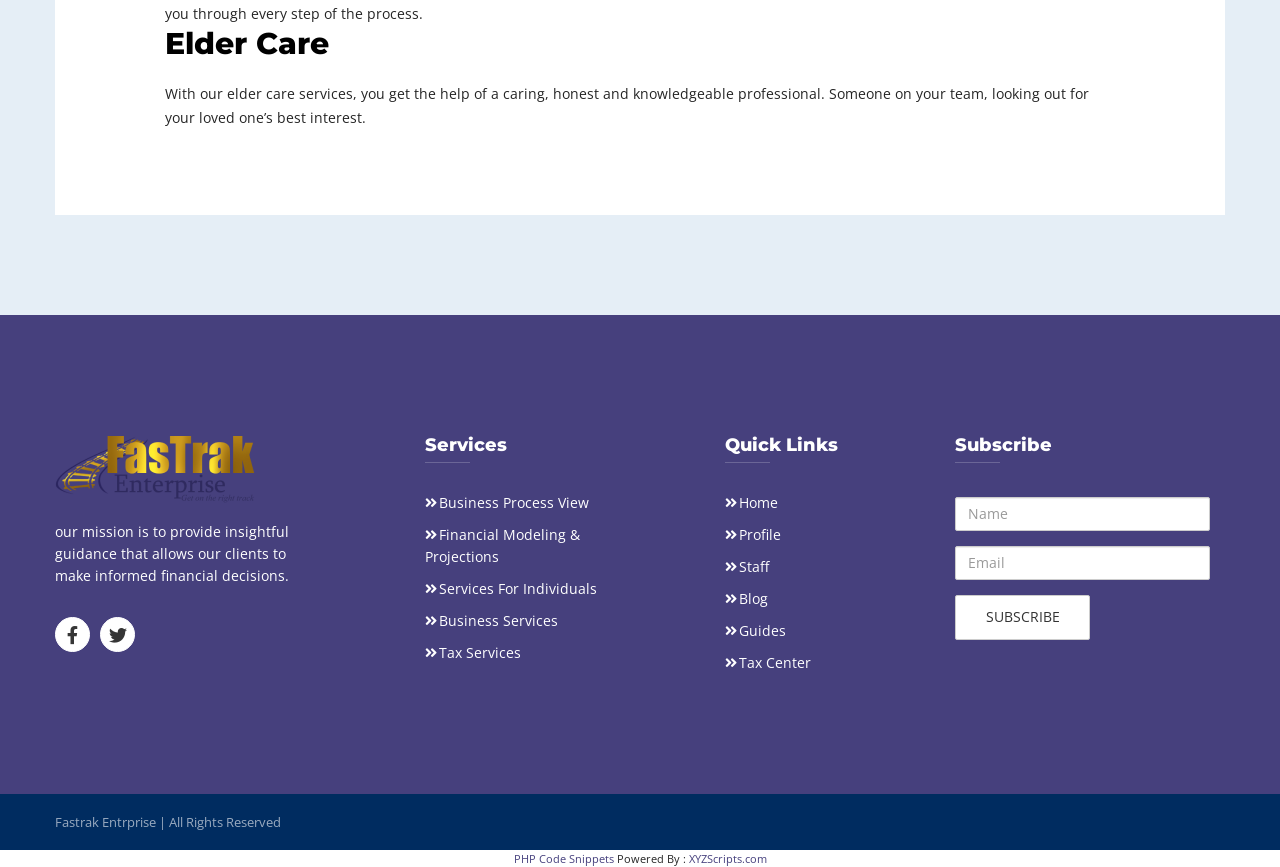Provide the bounding box coordinates of the UI element this sentence describes: "name="fld_4718366" placeholder="Name"".

[0.746, 0.573, 0.945, 0.612]